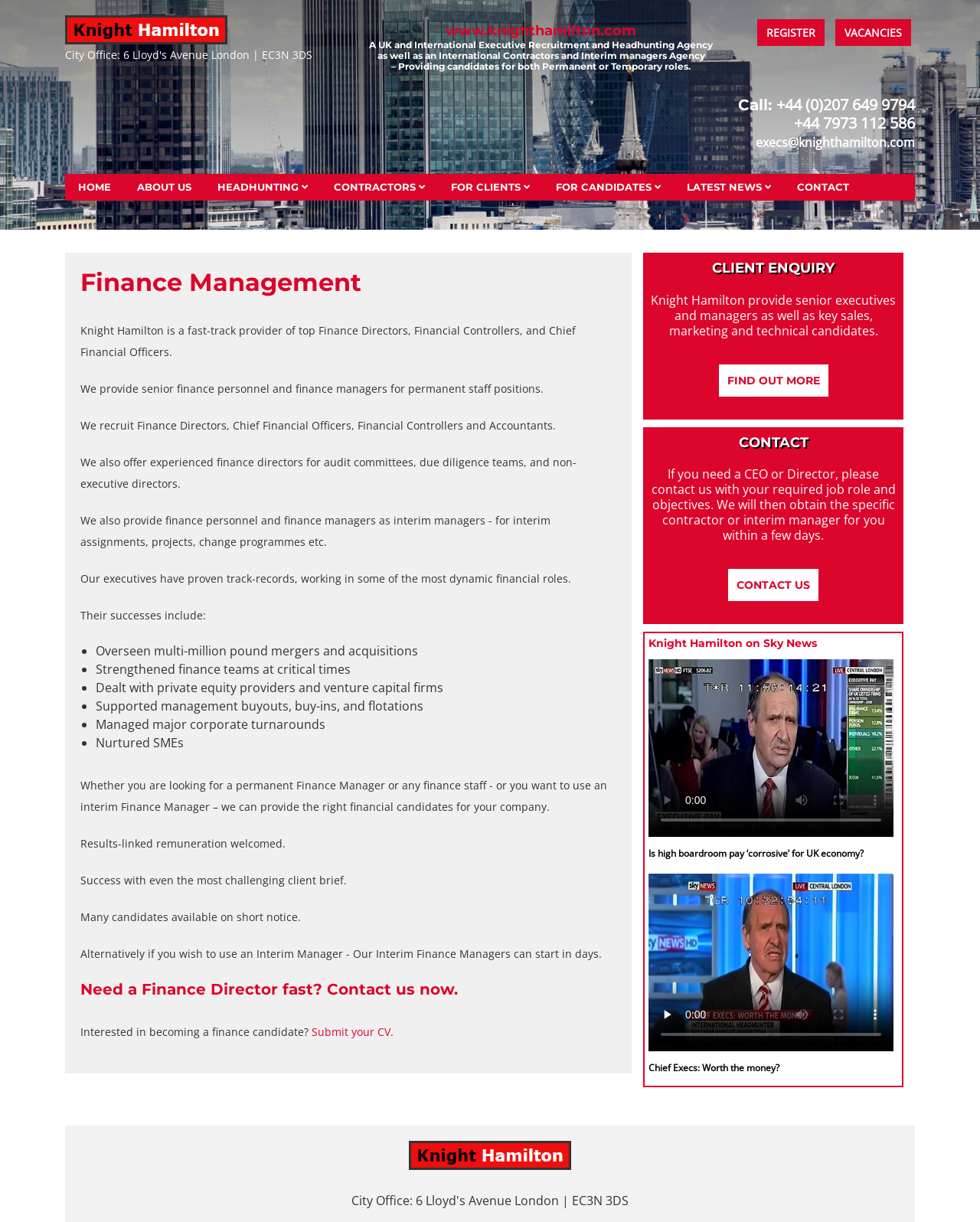What is the name of the company?
Give a single word or phrase answer based on the content of the image.

Knight Hamilton